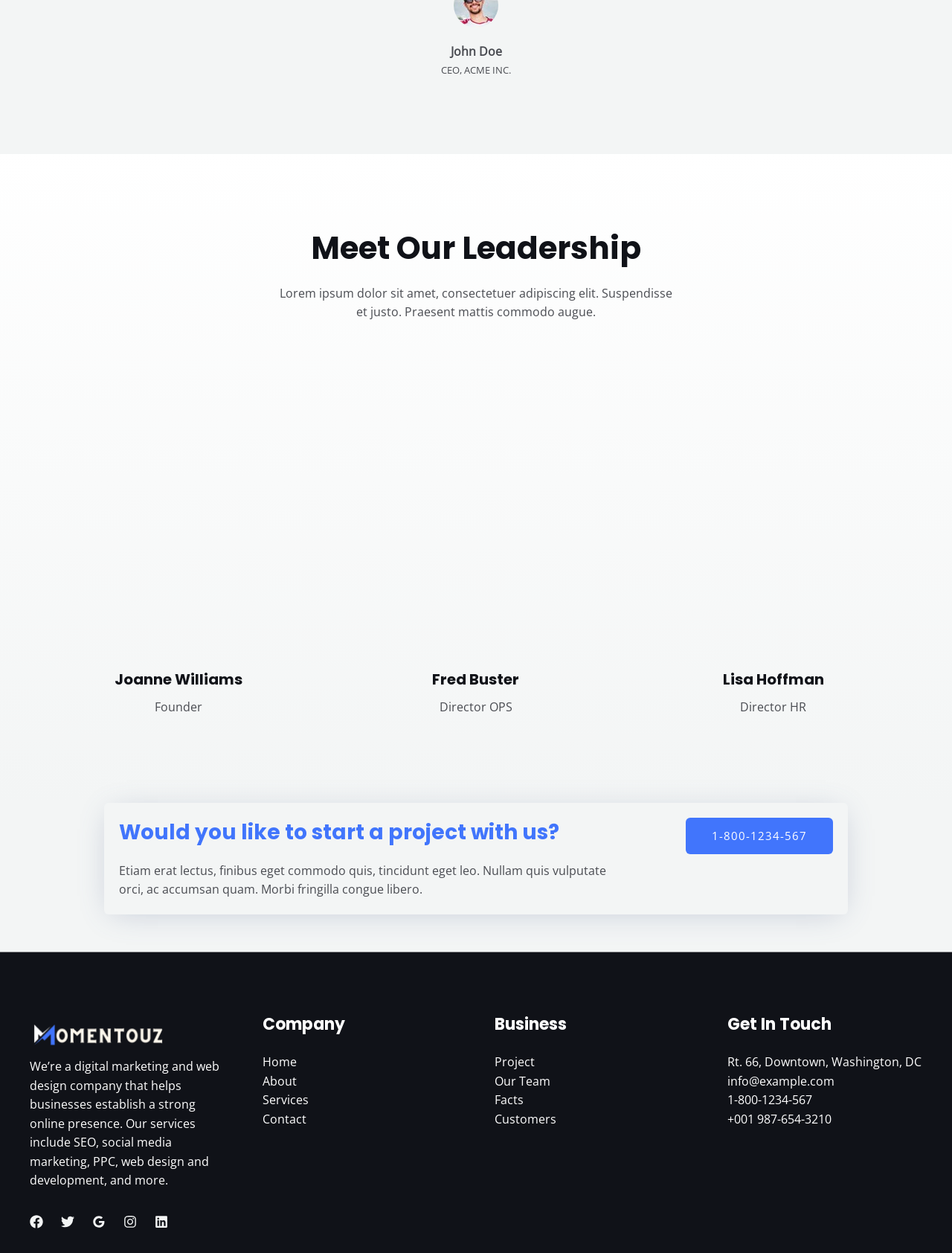Provide your answer to the question using just one word or phrase: What services does the company provide?

SEO, social media marketing, PPC, web design and development, and more